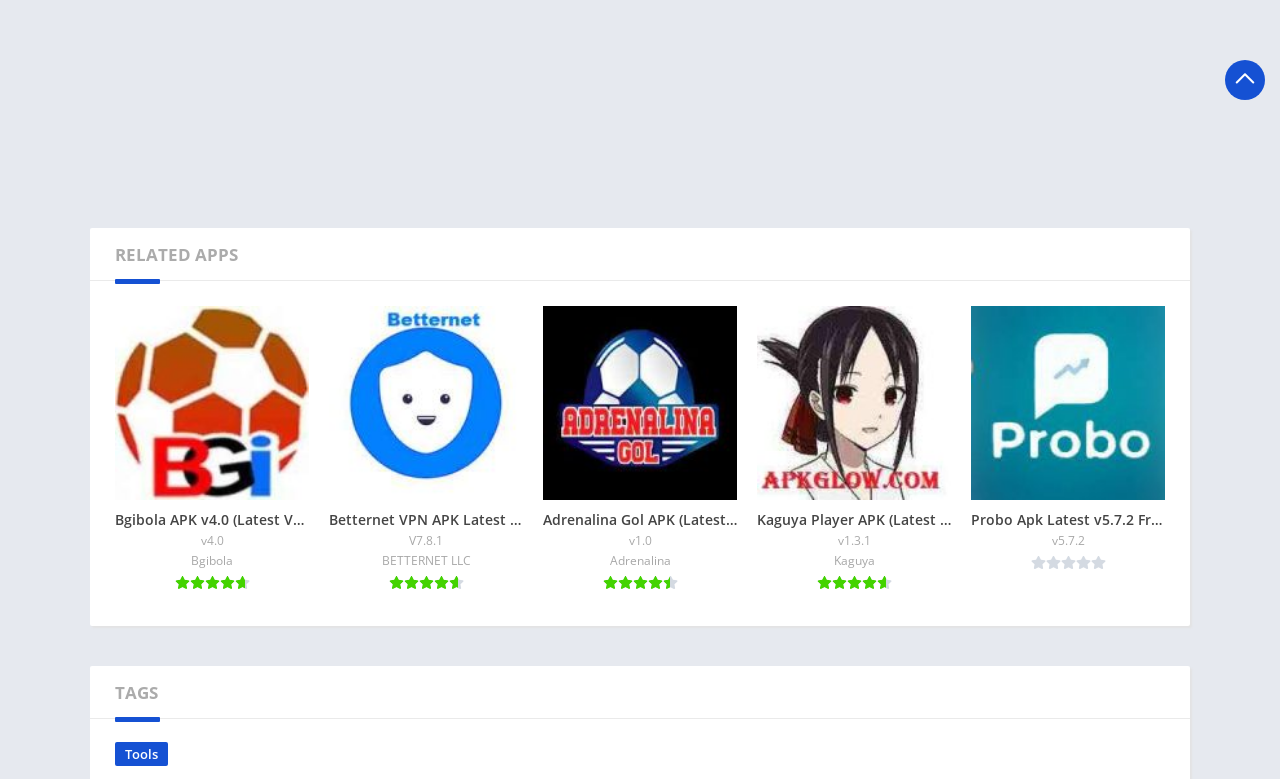Answer this question in one word or a short phrase: What is the purpose of KGO Multi Space?

Manage multiple accounts